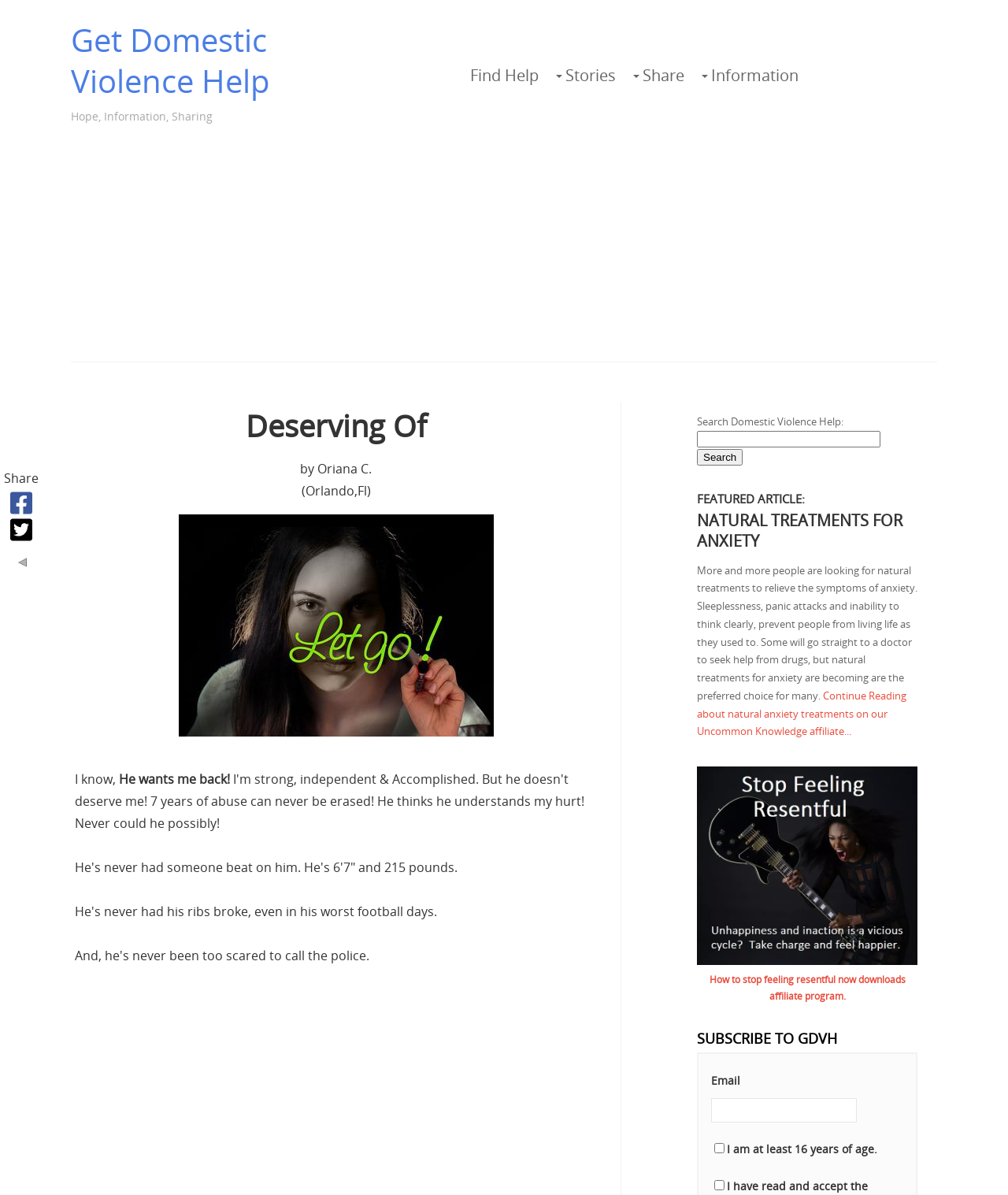What is the minimum age required to subscribe to GDVH?
Provide an in-depth answer to the question, covering all aspects.

The checkbox 'I am at least 16 years of age.' is required to be checked in order to subscribe to GDVH, indicating the minimum age requirement.